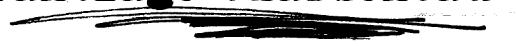Refer to the screenshot and answer the following question in detail:
What is the photographer's aim?

The caption states that Santiago Charboneau, the photographer, aims to capture moments of emotional release and social awareness, which is reflected in the design that complements his work.